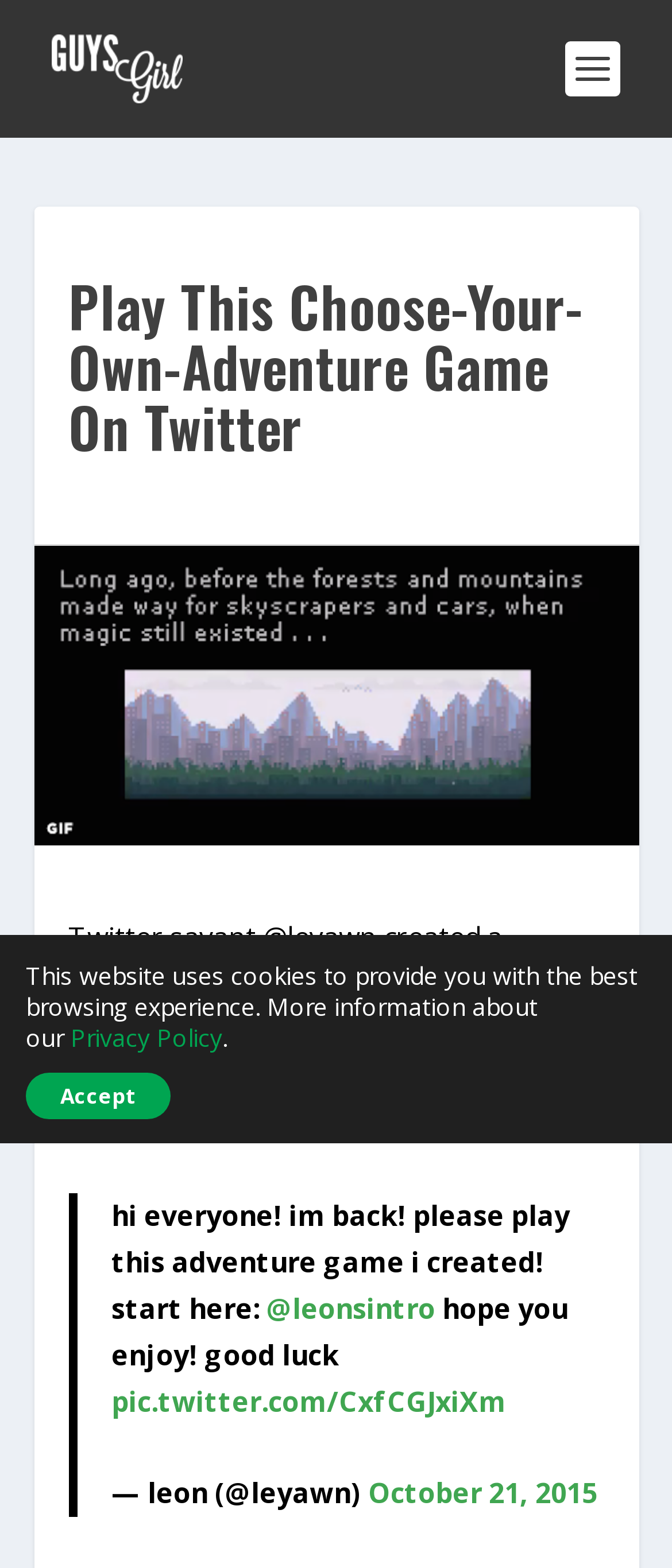What is the Twitter handle of the game creator?
Make sure to answer the question with a detailed and comprehensive explanation.

The Twitter handle can be found in the blockquote section where it says '— leon (@leyawn)'.